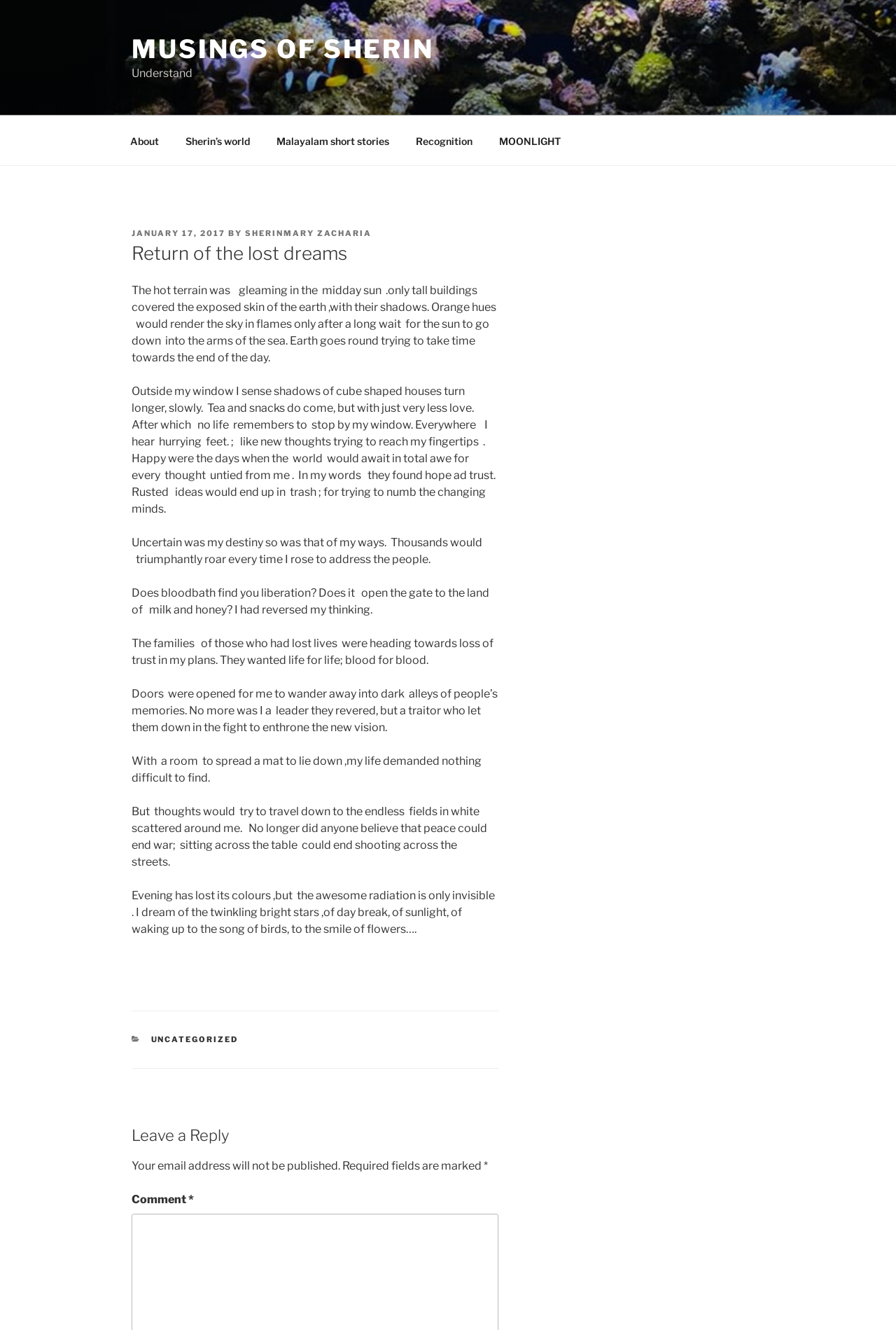Answer the following in one word or a short phrase: 
What is the title of the article?

Return of the lost dreams